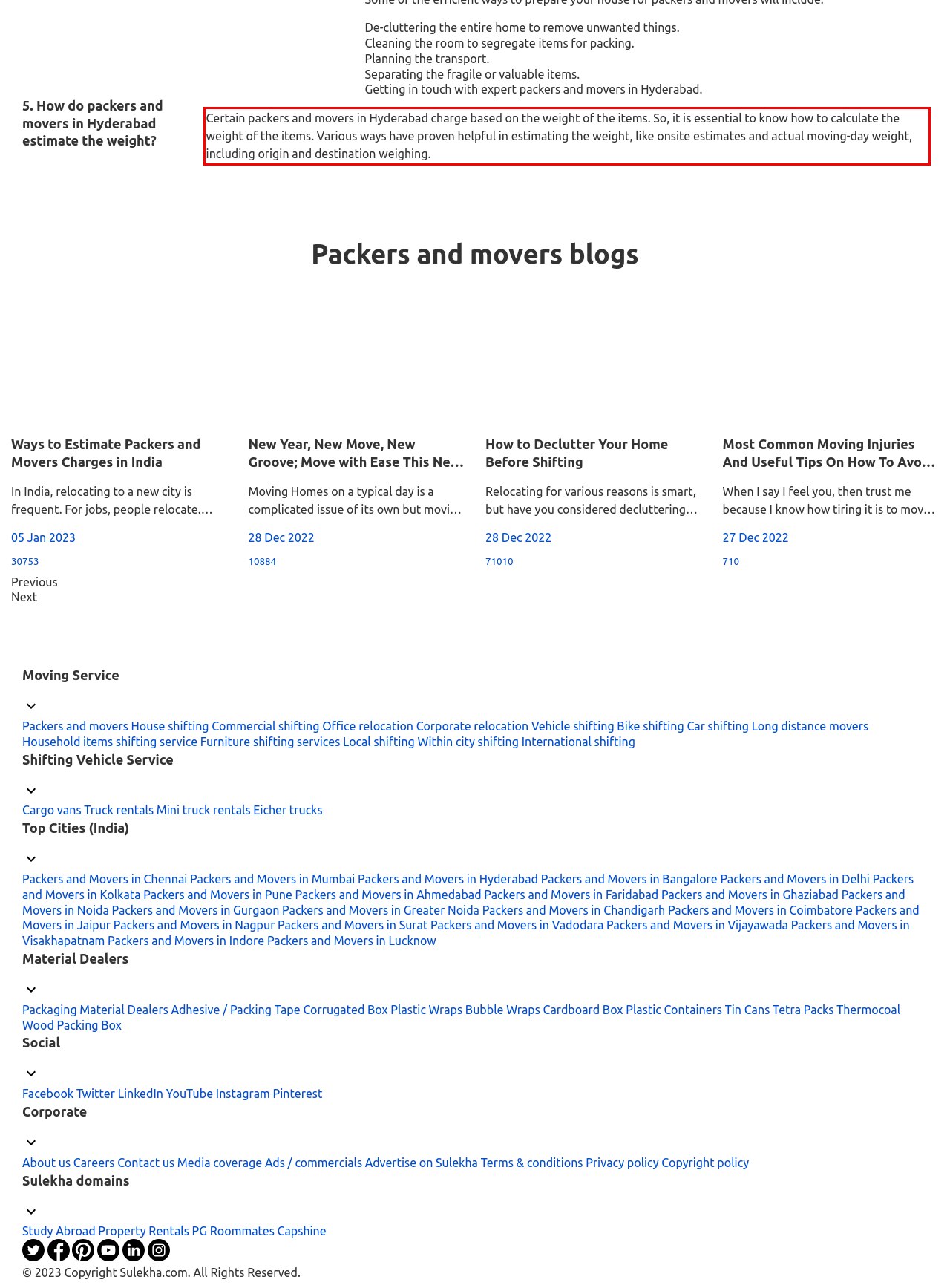Examine the screenshot of the webpage, locate the red bounding box, and generate the text contained within it.

Certain packers and movers in Hyderabad charge based on the weight of the items. So, it is essential to know how to calculate the weight of the items. Various ways have proven helpful in estimating the weight, like onsite estimates and actual moving-day weight, including origin and destination weighing.